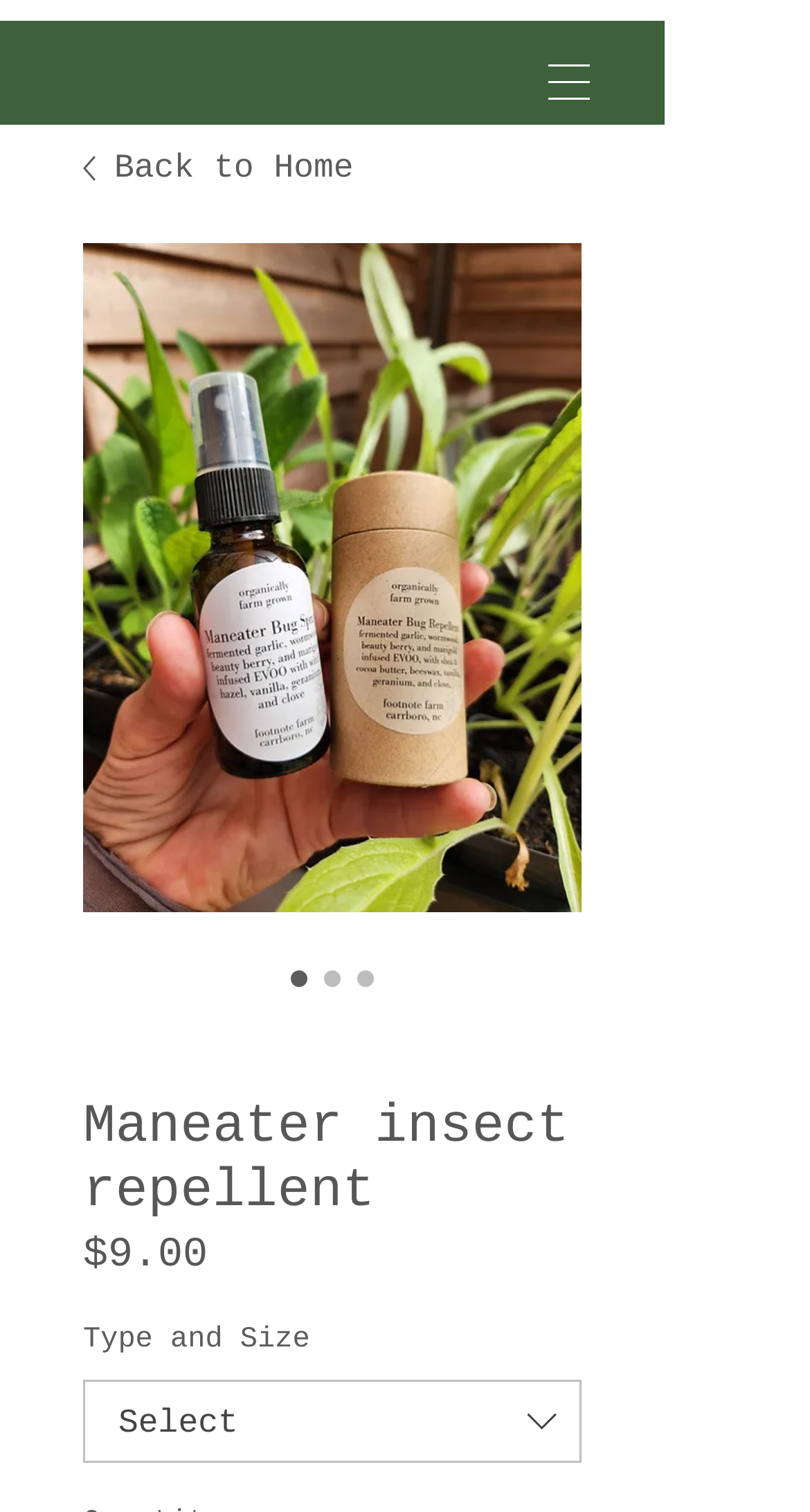Identify the bounding box for the UI element described as: "Back to Home". Ensure the coordinates are four float numbers between 0 and 1, formatted as [left, top, right, bottom].

[0.103, 0.095, 0.718, 0.128]